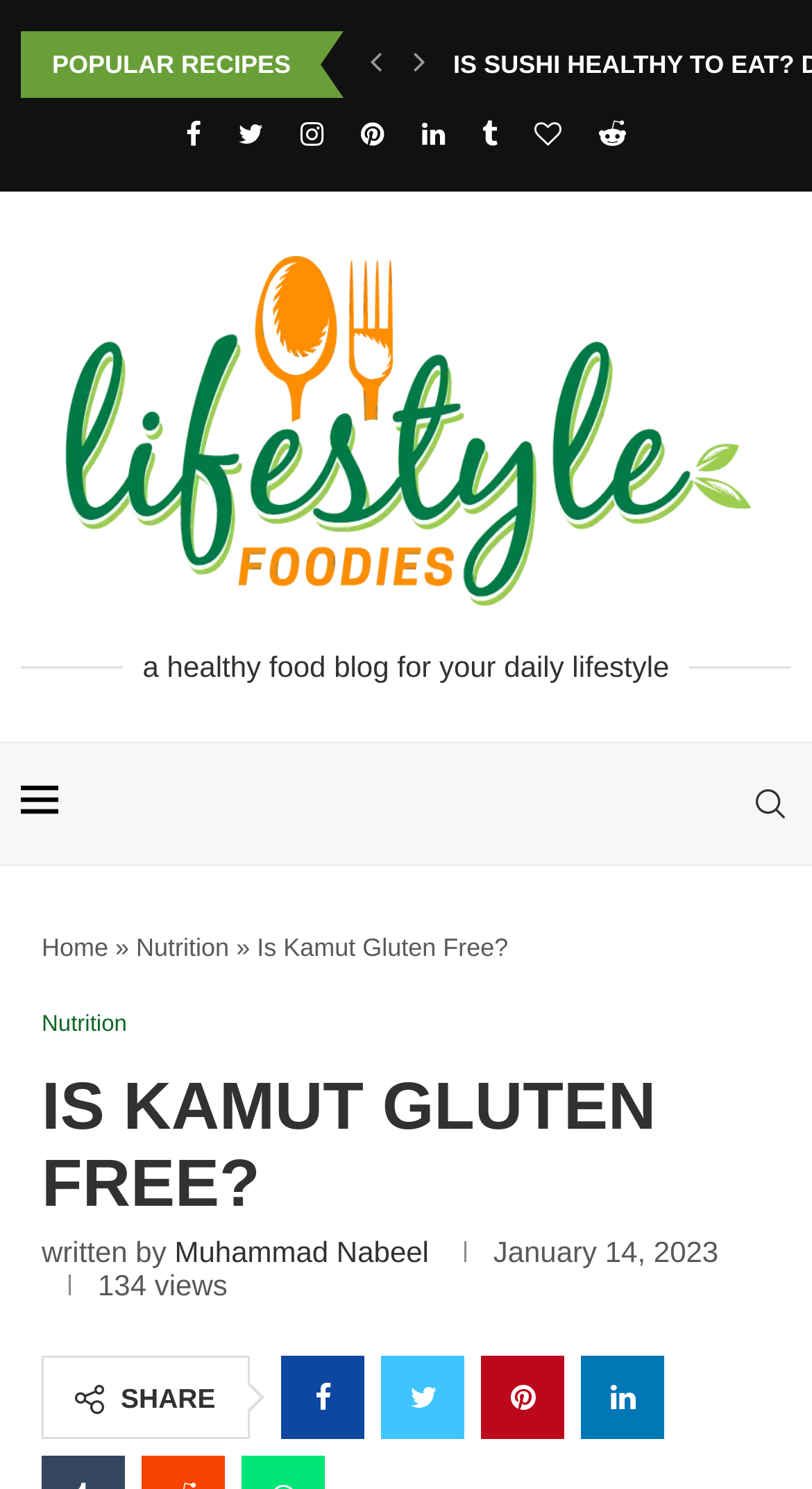Please identify the bounding box coordinates of the element I should click to complete this instruction: 'Click on the 'Previous' button'. The coordinates should be given as four float numbers between 0 and 1, like this: [left, top, right, bottom].

[0.443, 0.021, 0.484, 0.066]